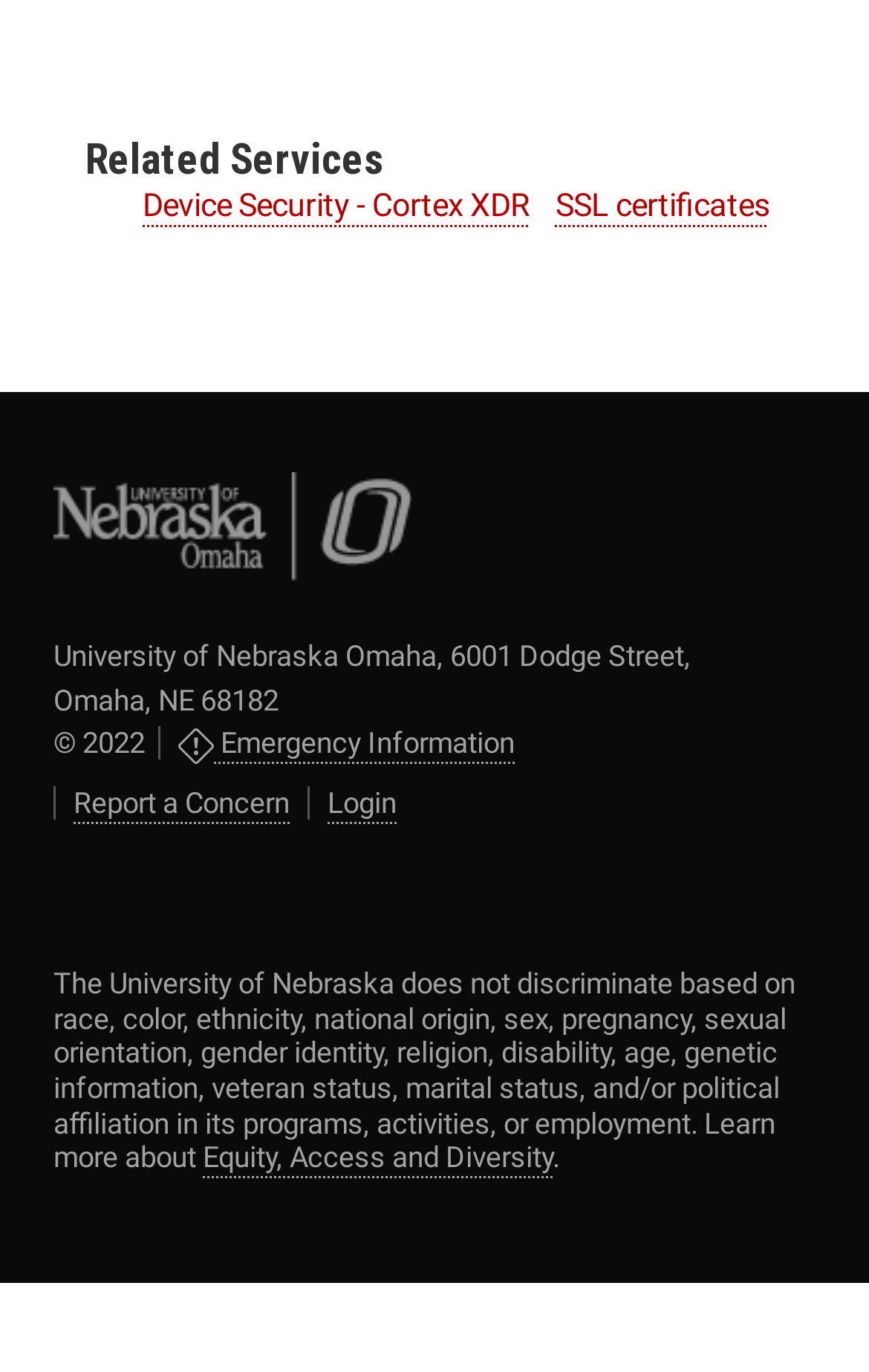What is the name of the university?
Look at the image and answer the question with a single word or phrase.

University of Nebraska Omaha